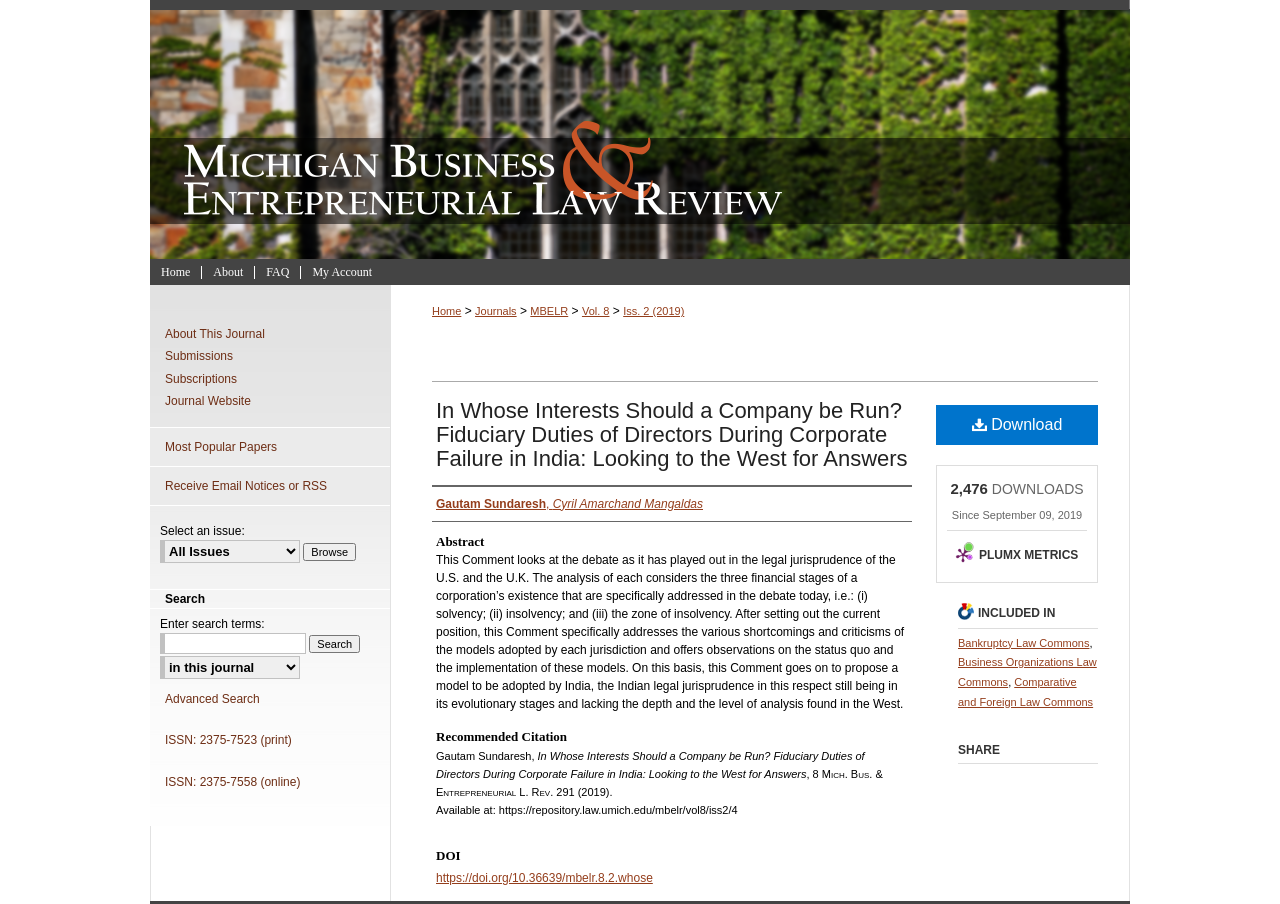Locate the bounding box coordinates of the element you need to click to accomplish the task described by this instruction: "Contact via email".

None